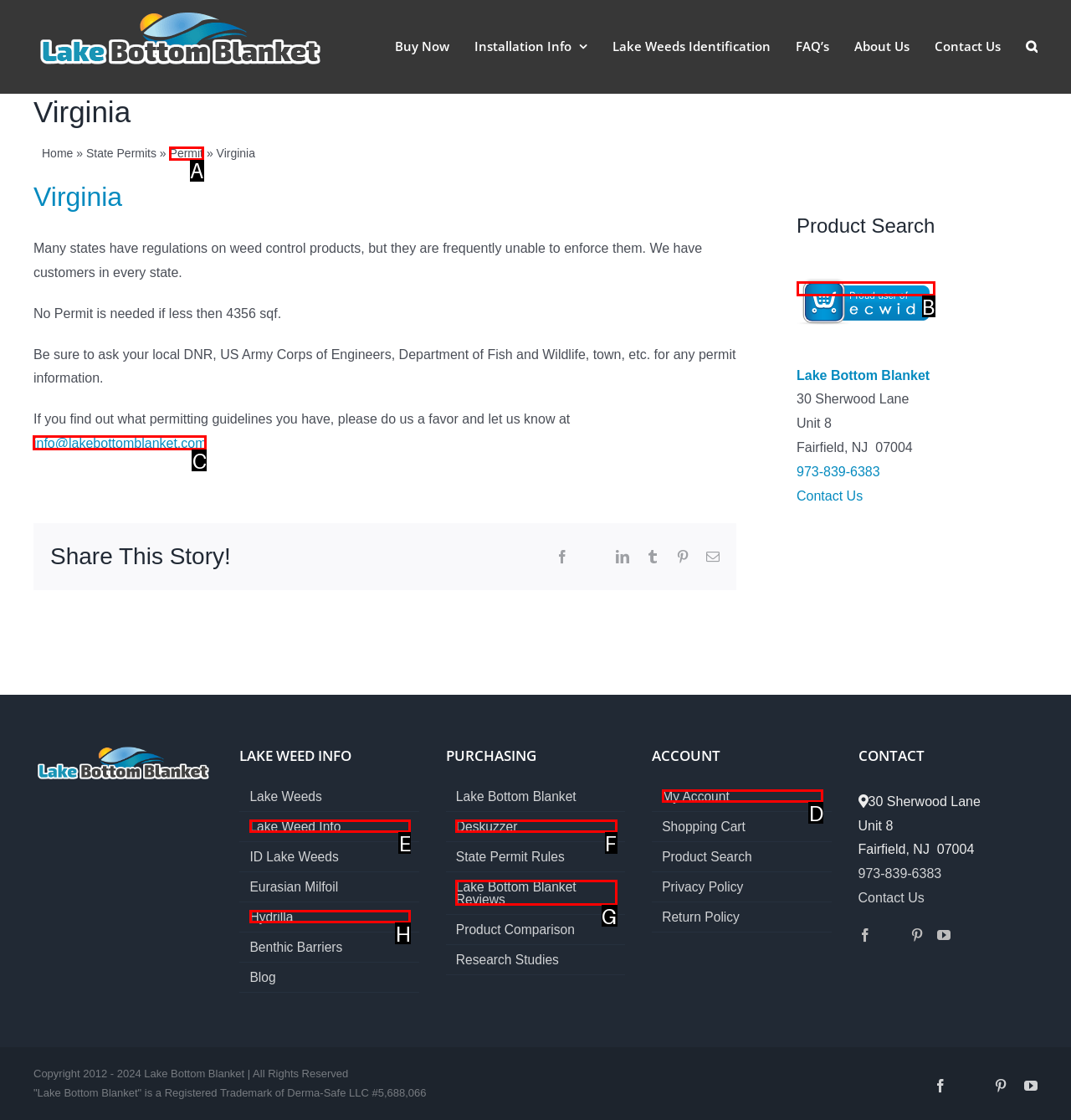Select the option that matches this description: Lake Weed Info
Answer by giving the letter of the chosen option.

E